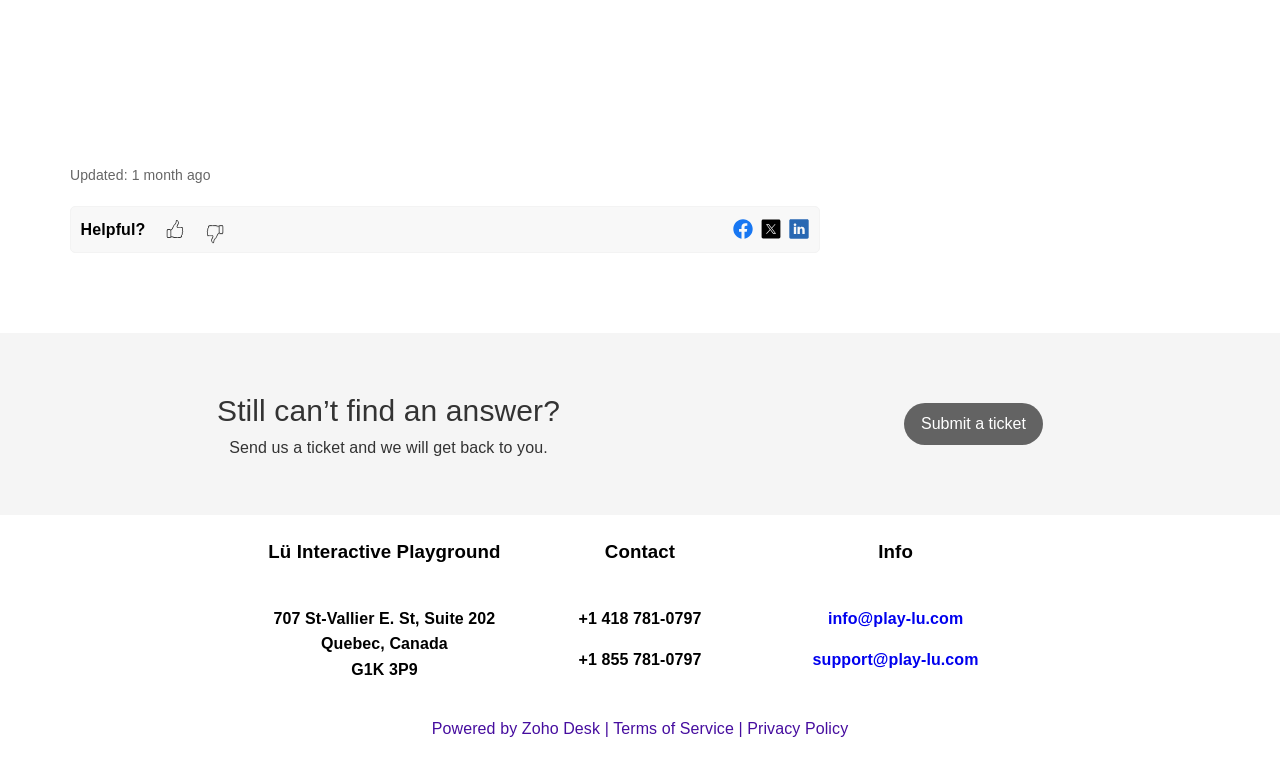Using the webpage screenshot, locate the HTML element that fits the following description and provide its bounding box: "Submit a ticket".

[0.706, 0.548, 0.815, 0.571]